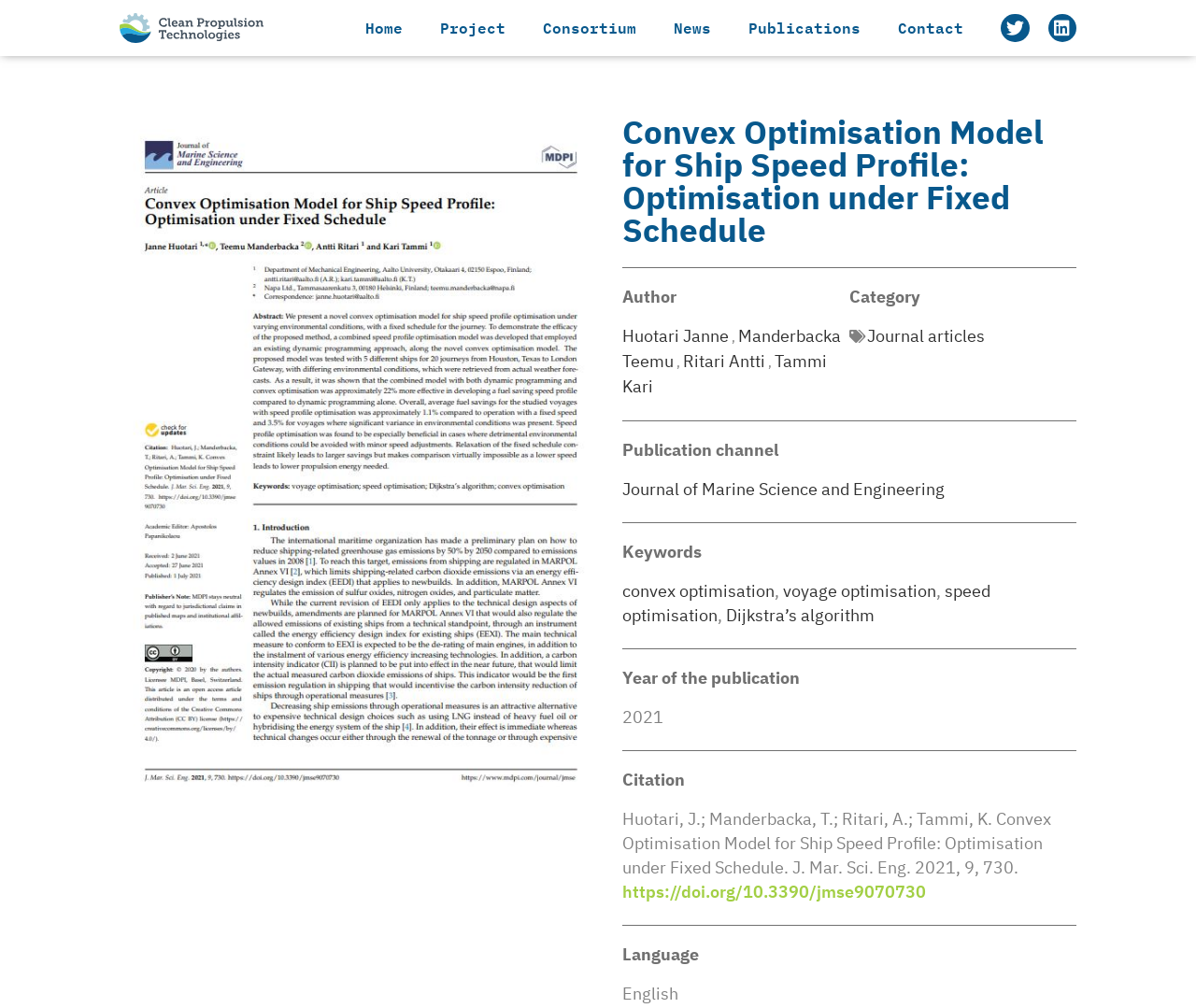Please identify the bounding box coordinates of the element I should click to complete this instruction: 'check publication channel'. The coordinates should be given as four float numbers between 0 and 1, like this: [left, top, right, bottom].

[0.52, 0.438, 0.9, 0.455]